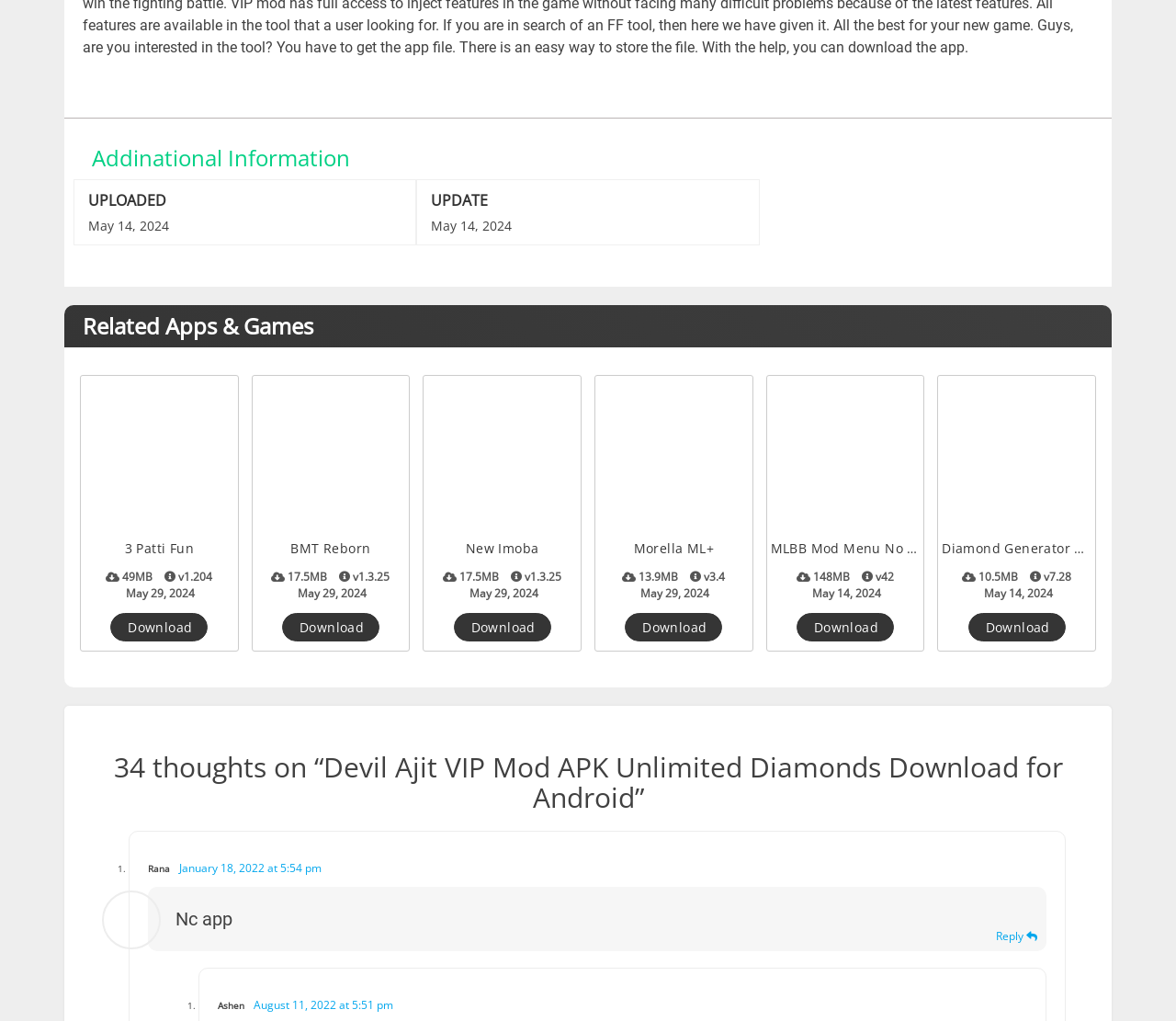Answer the question in a single word or phrase:
What is the size of the 3 Patti Fun app?

49MB